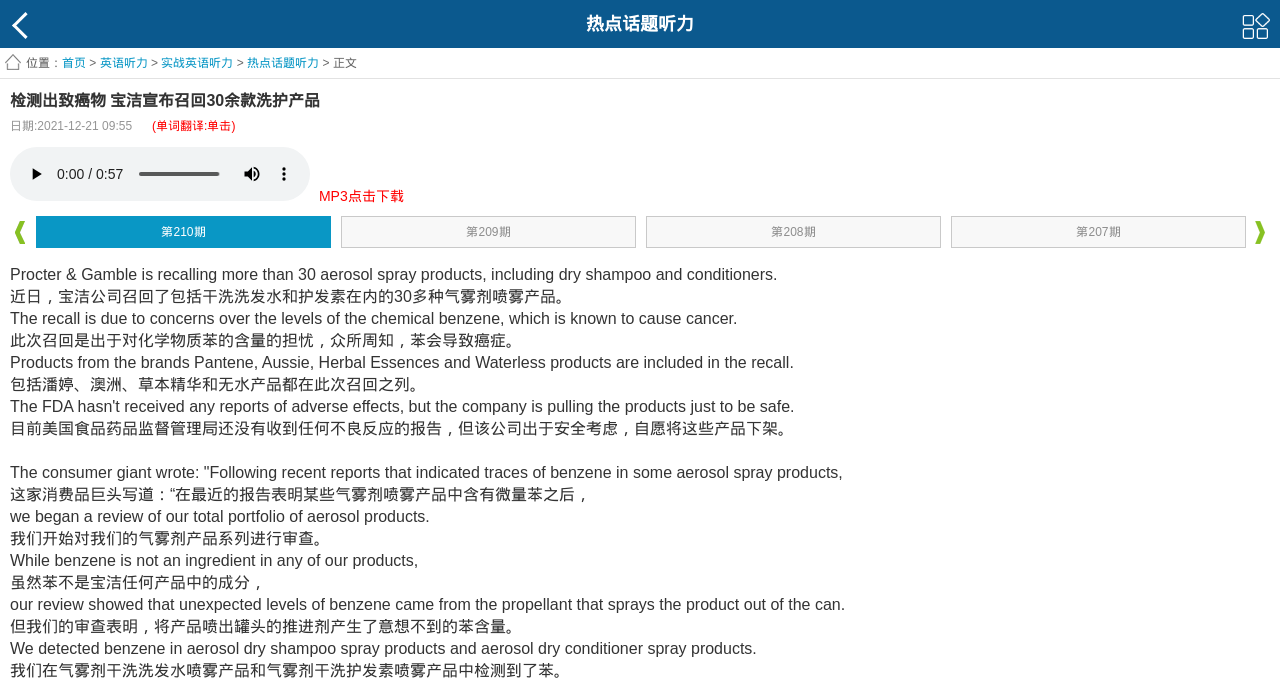Which brands are included in the recall?
Examine the image closely and answer the question with as much detail as possible.

The article mentions that products from the brands Pantene, Aussie, Herbal Essences, and Waterless are included in the recall.